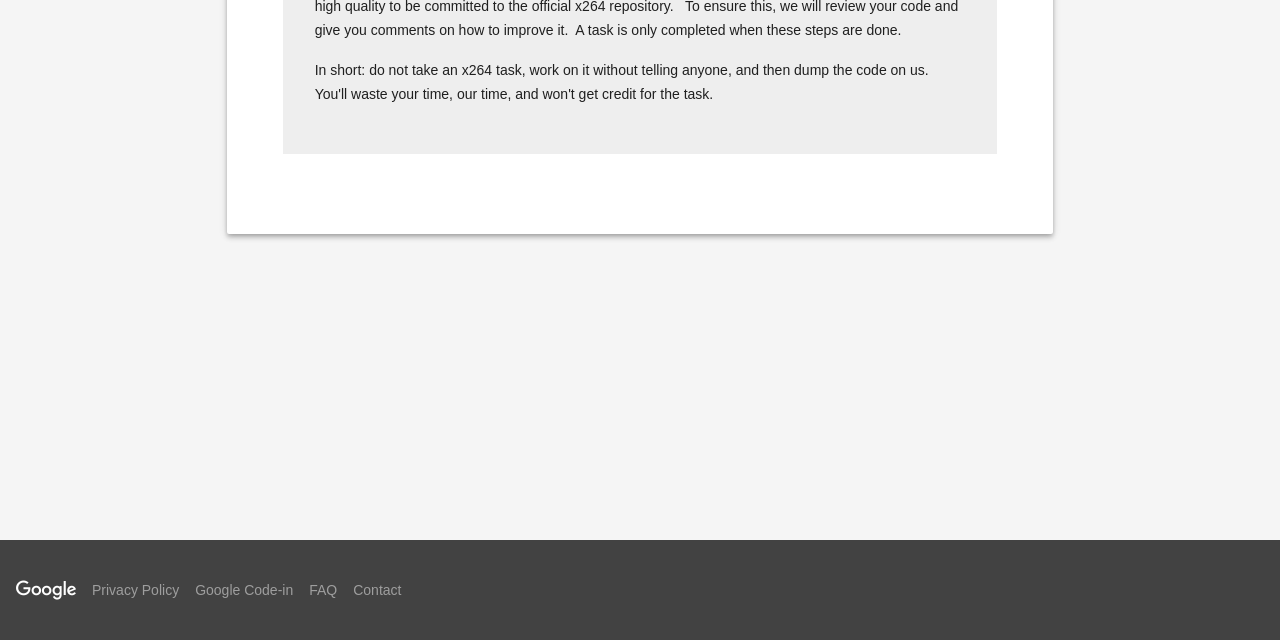Given the description of a UI element: "Privacy Policy", identify the bounding box coordinates of the matching element in the webpage screenshot.

[0.072, 0.909, 0.14, 0.934]